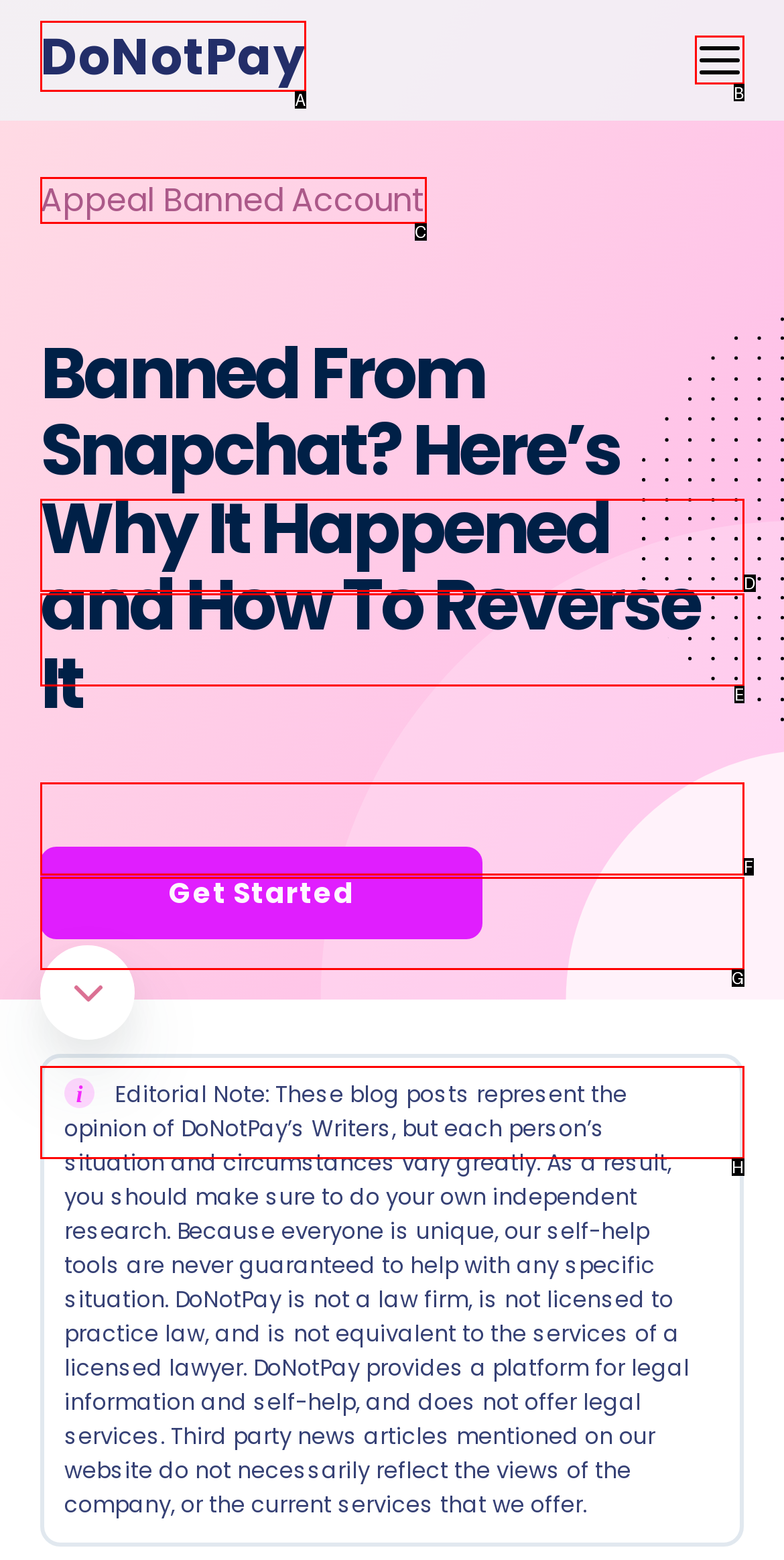Tell me which letter corresponds to the UI element that should be clicked to fulfill this instruction: Click on the 'Menu Options' button
Answer using the letter of the chosen option directly.

B